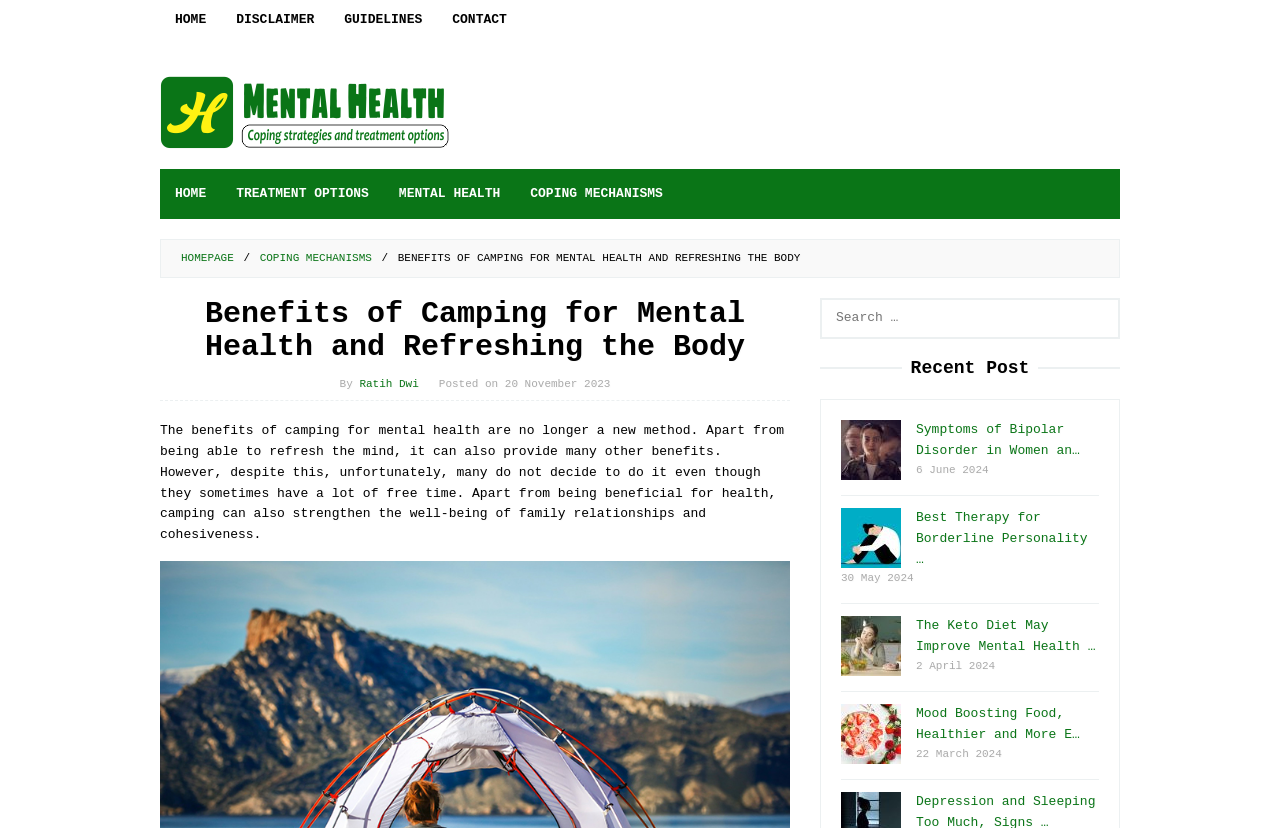Please identify the bounding box coordinates of the area that needs to be clicked to fulfill the following instruction: "visit the guidelines page."

[0.257, 0.0, 0.342, 0.049]